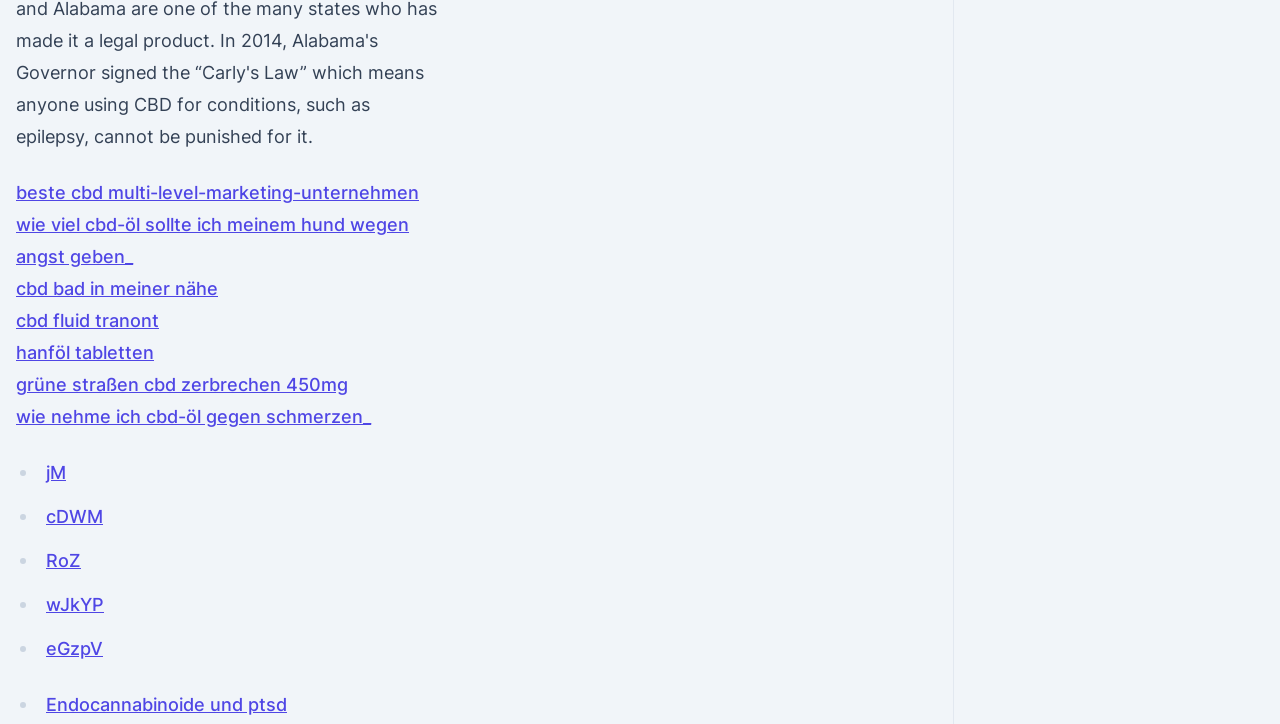Pinpoint the bounding box coordinates of the area that should be clicked to complete the following instruction: "Get free access". The coordinates must be given as four float numbers between 0 and 1, i.e., [left, top, right, bottom].

None